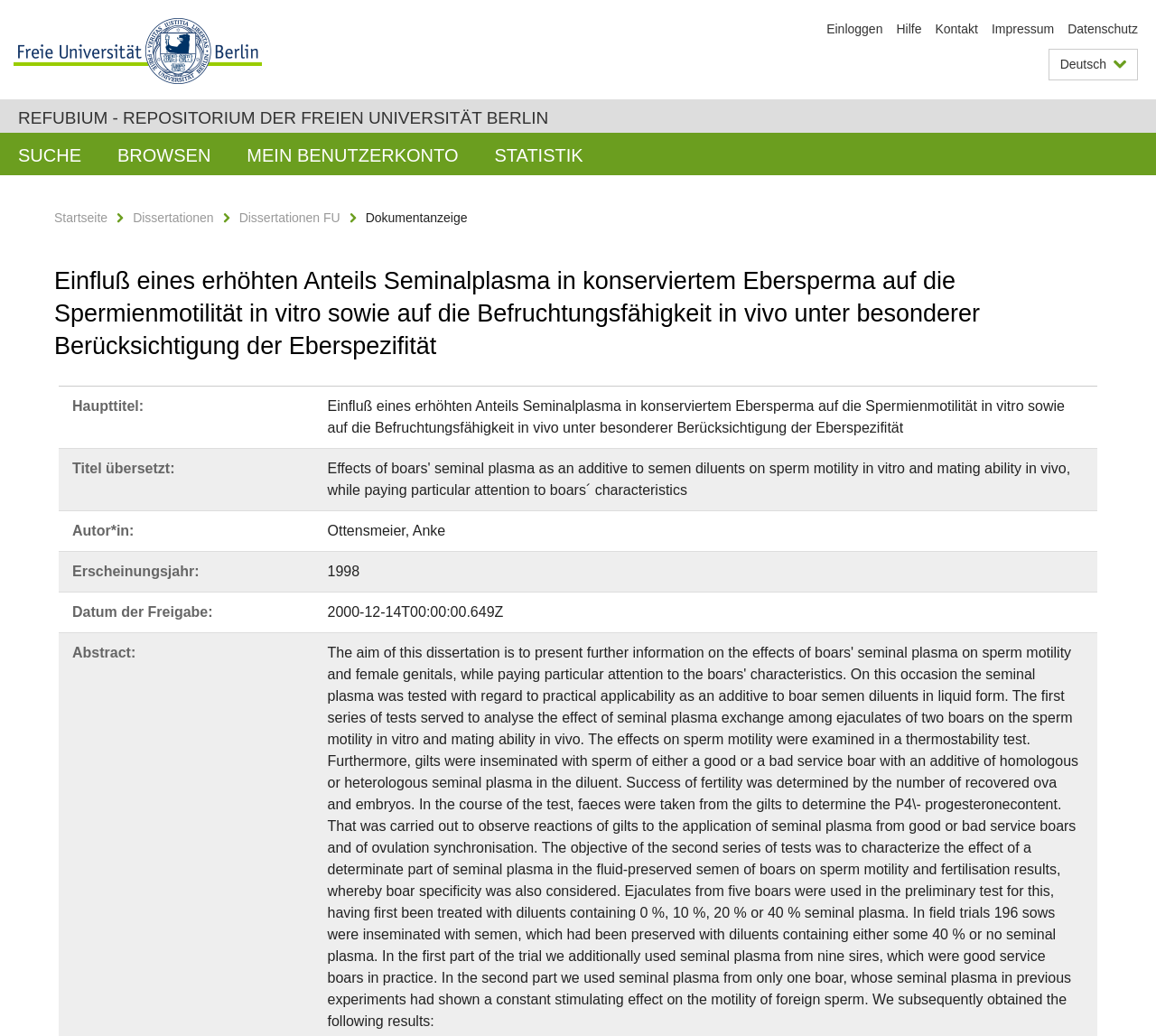Please identify the bounding box coordinates of the element I need to click to follow this instruction: "Log in".

[0.715, 0.021, 0.764, 0.035]